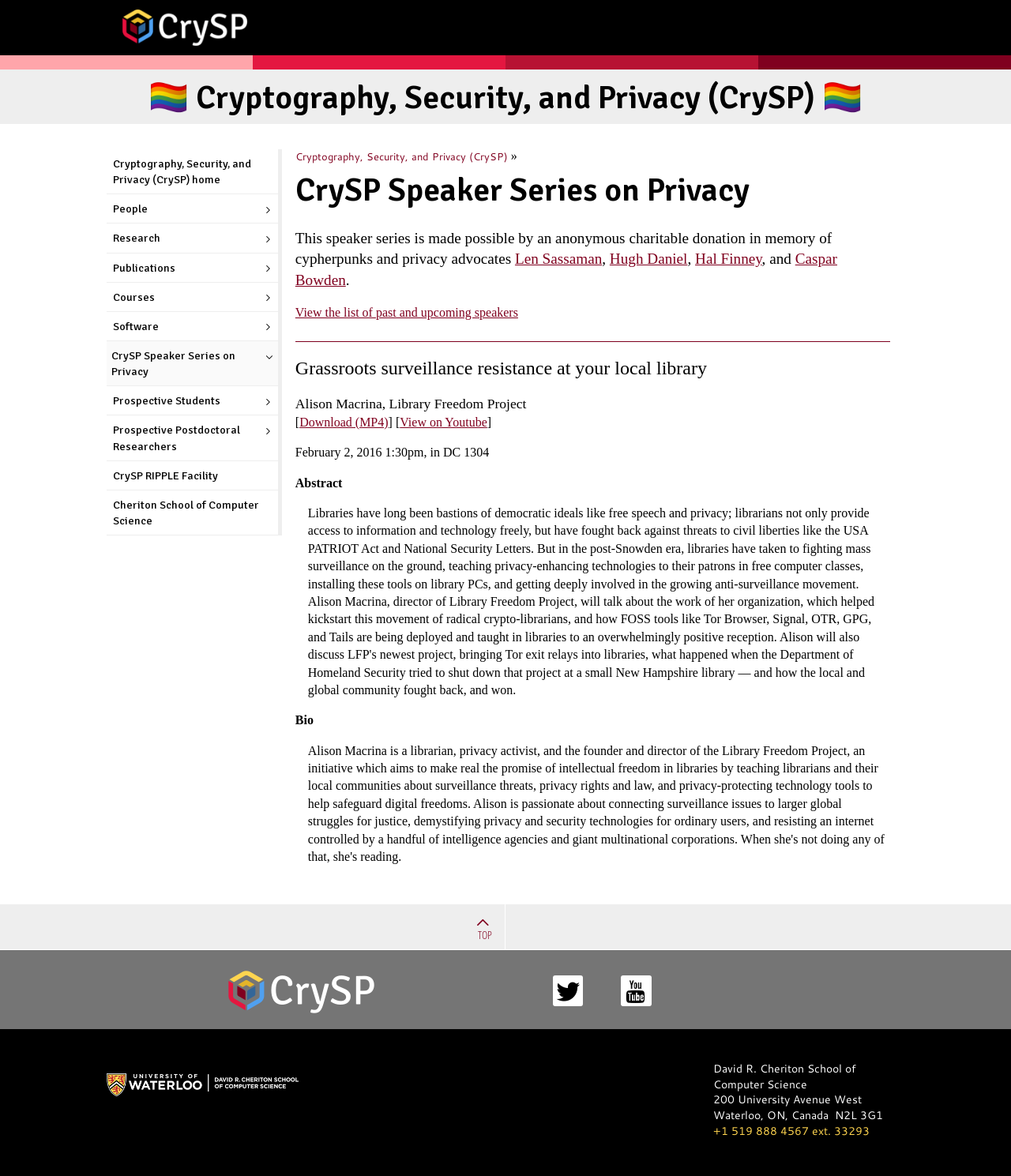Find the bounding box coordinates of the clickable area that will achieve the following instruction: "Download the MP4 file".

[0.296, 0.353, 0.384, 0.365]